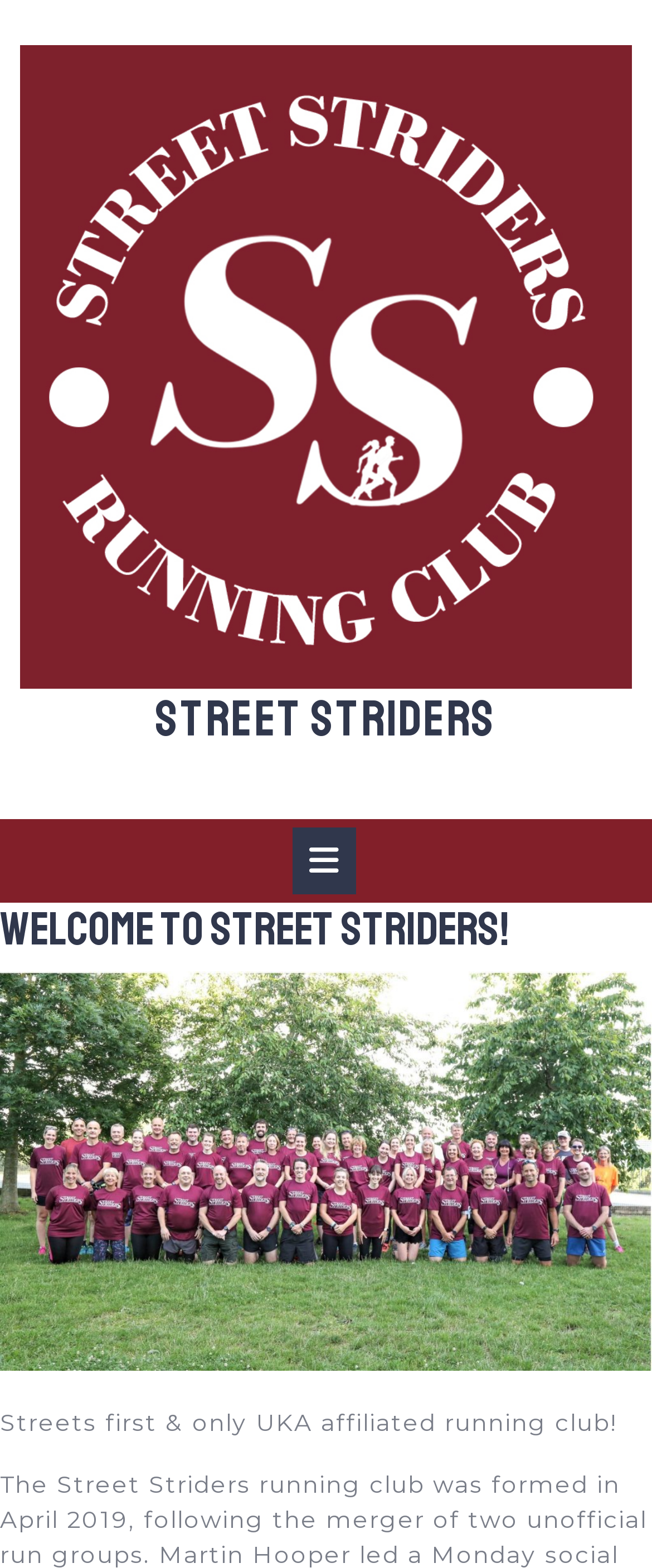What is the purpose of the open button?
Kindly answer the question with as much detail as you can.

The tab element with the text ' Open Button' suggests that it's a button to open something, possibly a menu or a section on the webpage.